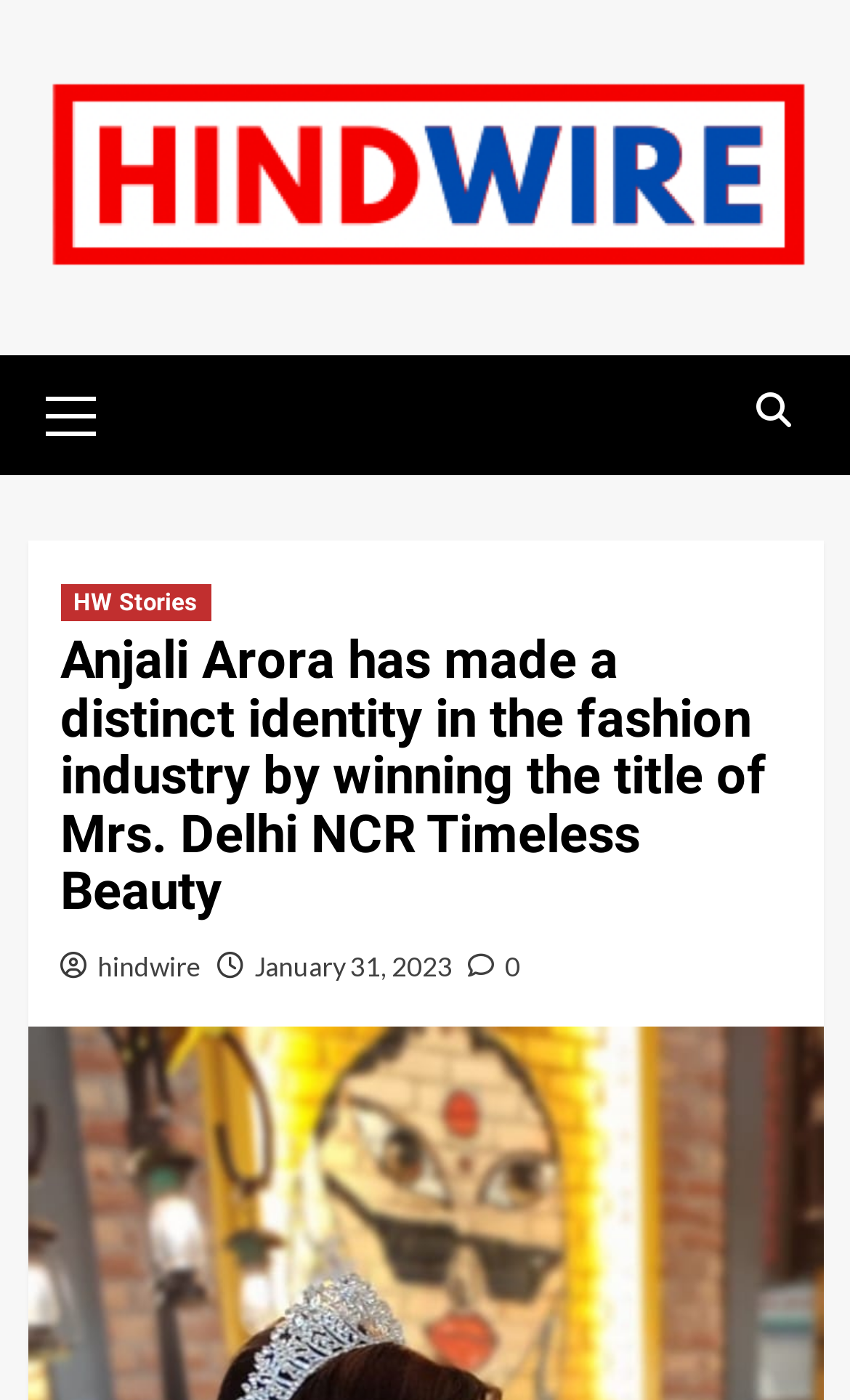Please answer the following question using a single word or phrase: 
How many links are there in the primary menu?

1